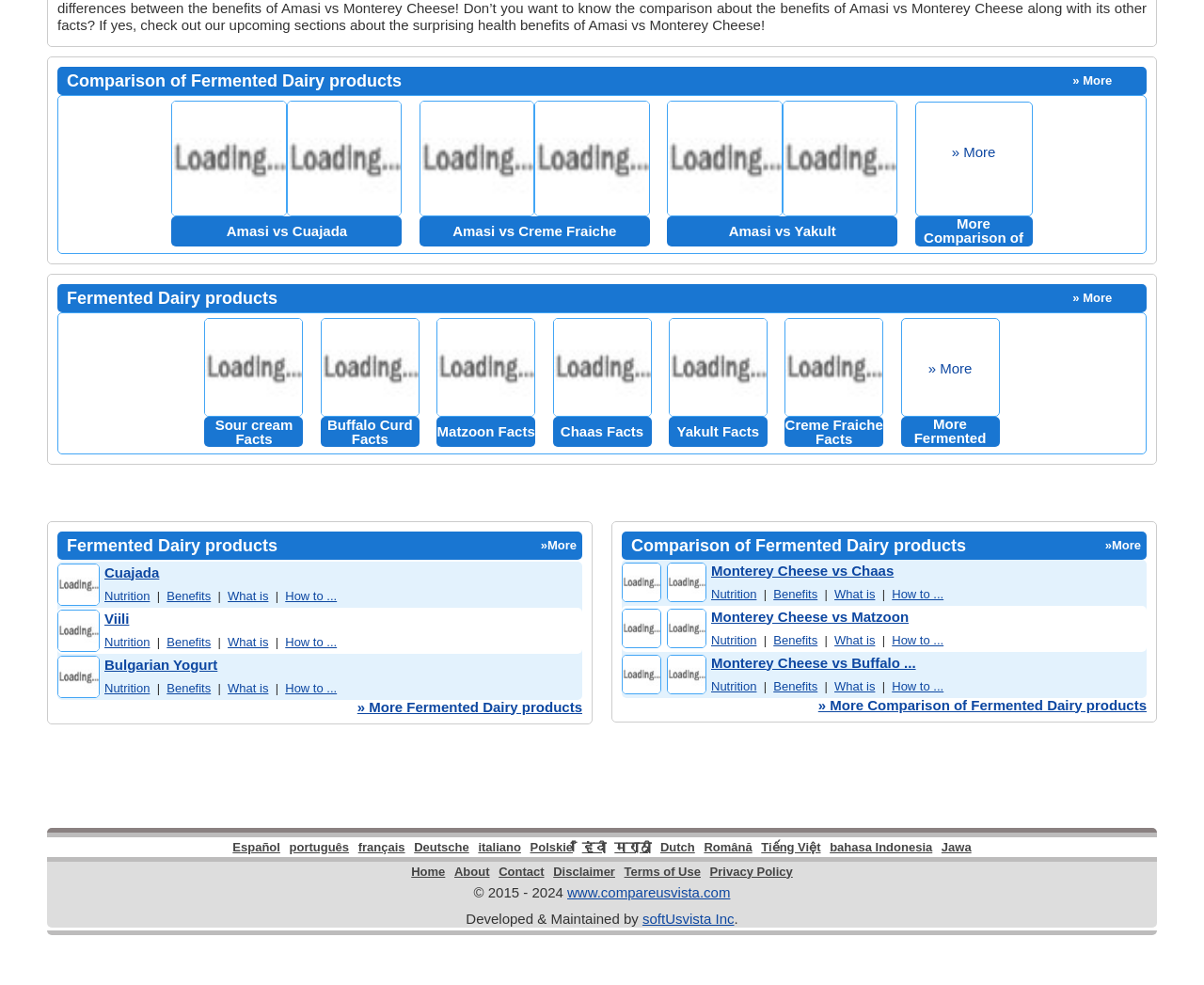Find the bounding box coordinates for the area that must be clicked to perform this action: "Explore More Fermented Dairy products".

[0.748, 0.423, 0.83, 0.466]